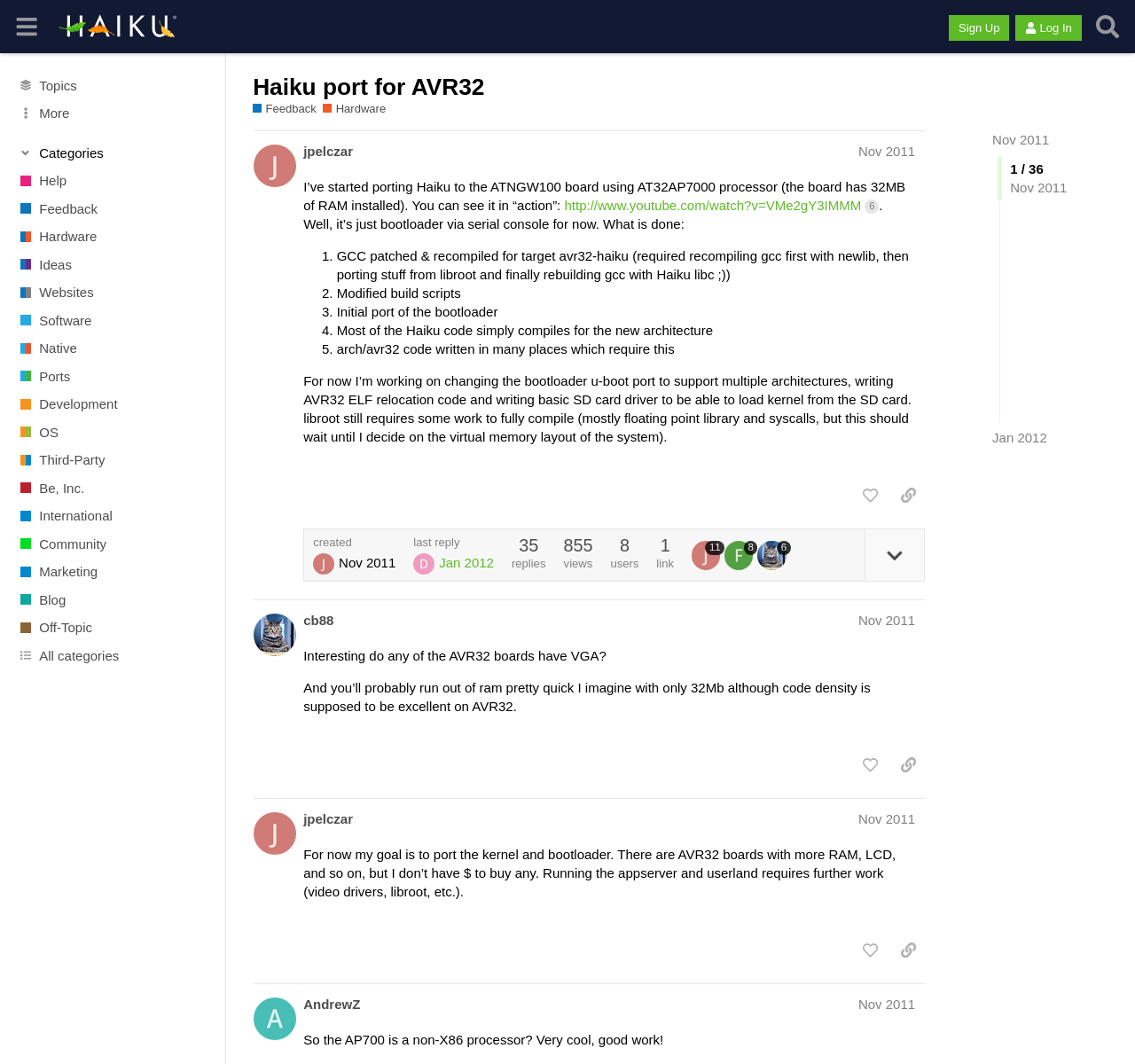Highlight the bounding box coordinates of the element you need to click to perform the following instruction: "Expand the topic details."

[0.762, 0.498, 0.814, 0.546]